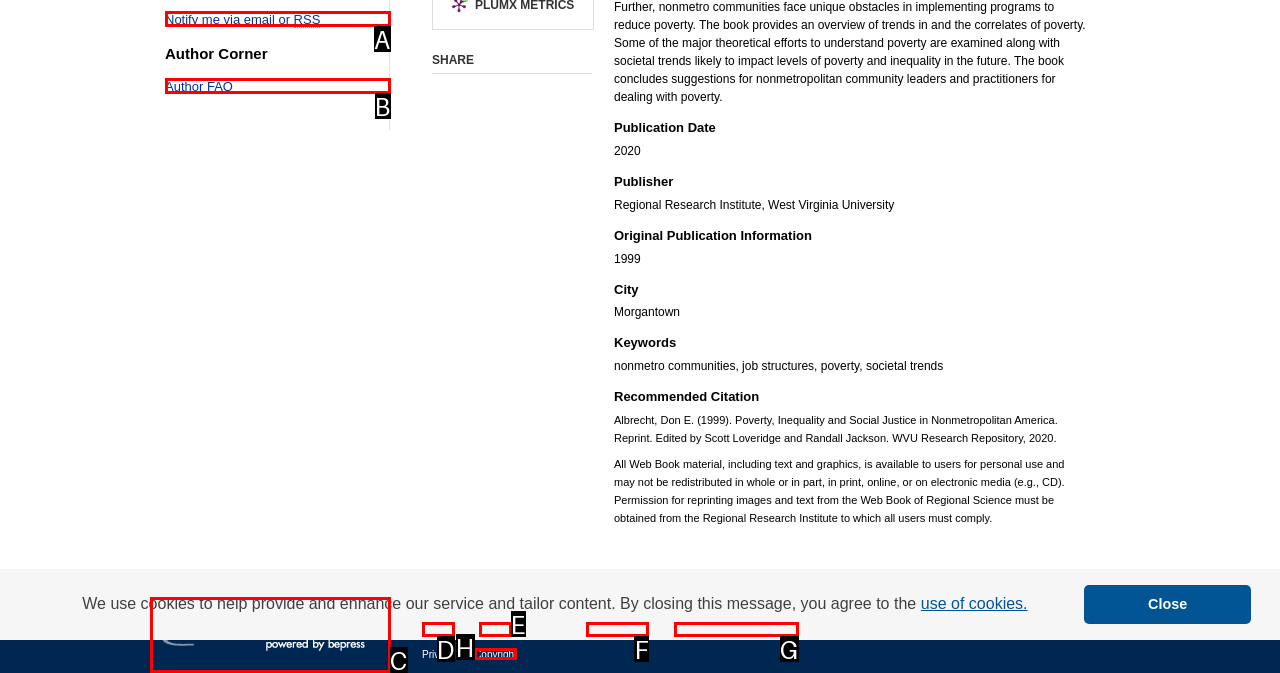Find the HTML element that matches the description: input value="1" aria-label="form" name="quantity" value="1"
Respond with the corresponding letter from the choices provided.

None